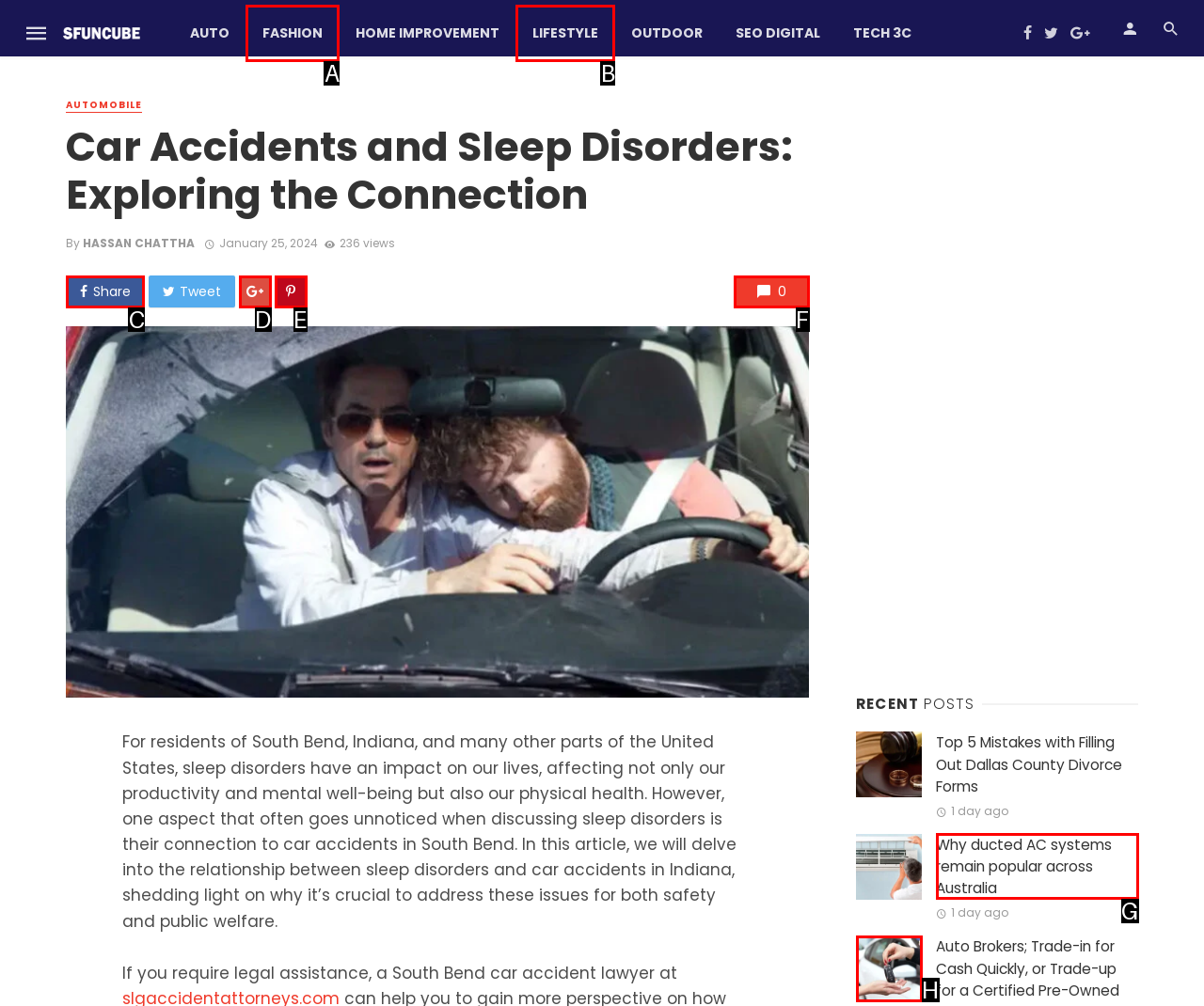Which UI element's letter should be clicked to achieve the task: Share the article
Provide the letter of the correct choice directly.

C